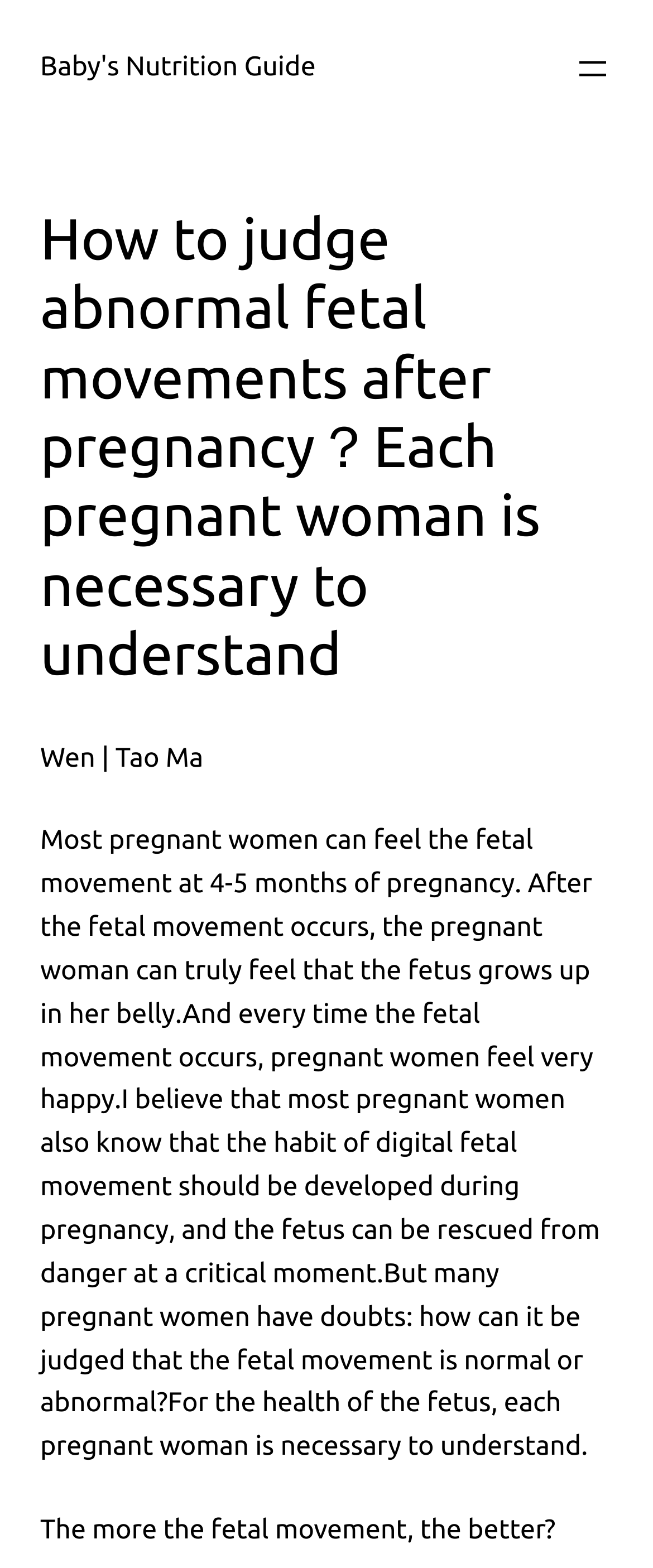Determine the bounding box of the UI component based on this description: "aria-label="Open menu"". The bounding box coordinates should be four float values between 0 and 1, i.e., [left, top, right, bottom].

[0.877, 0.031, 0.938, 0.056]